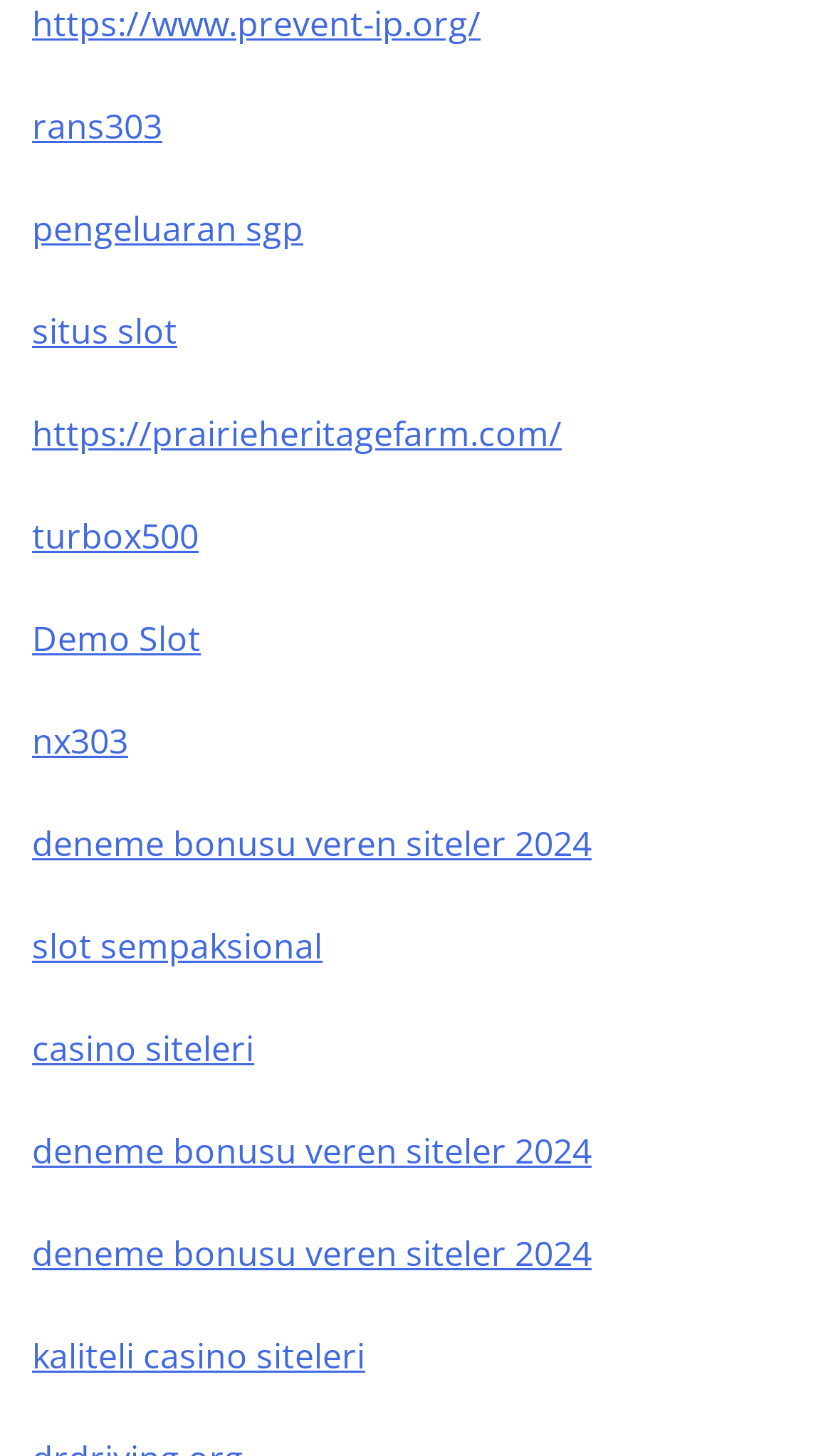Given the element description "rans303", identify the bounding box of the corresponding UI element.

[0.038, 0.071, 0.195, 0.103]